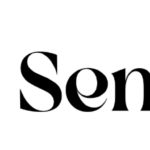Please reply to the following question with a single word or a short phrase:
What is emphasized in the word 'Sen'?

Elegance and legibility